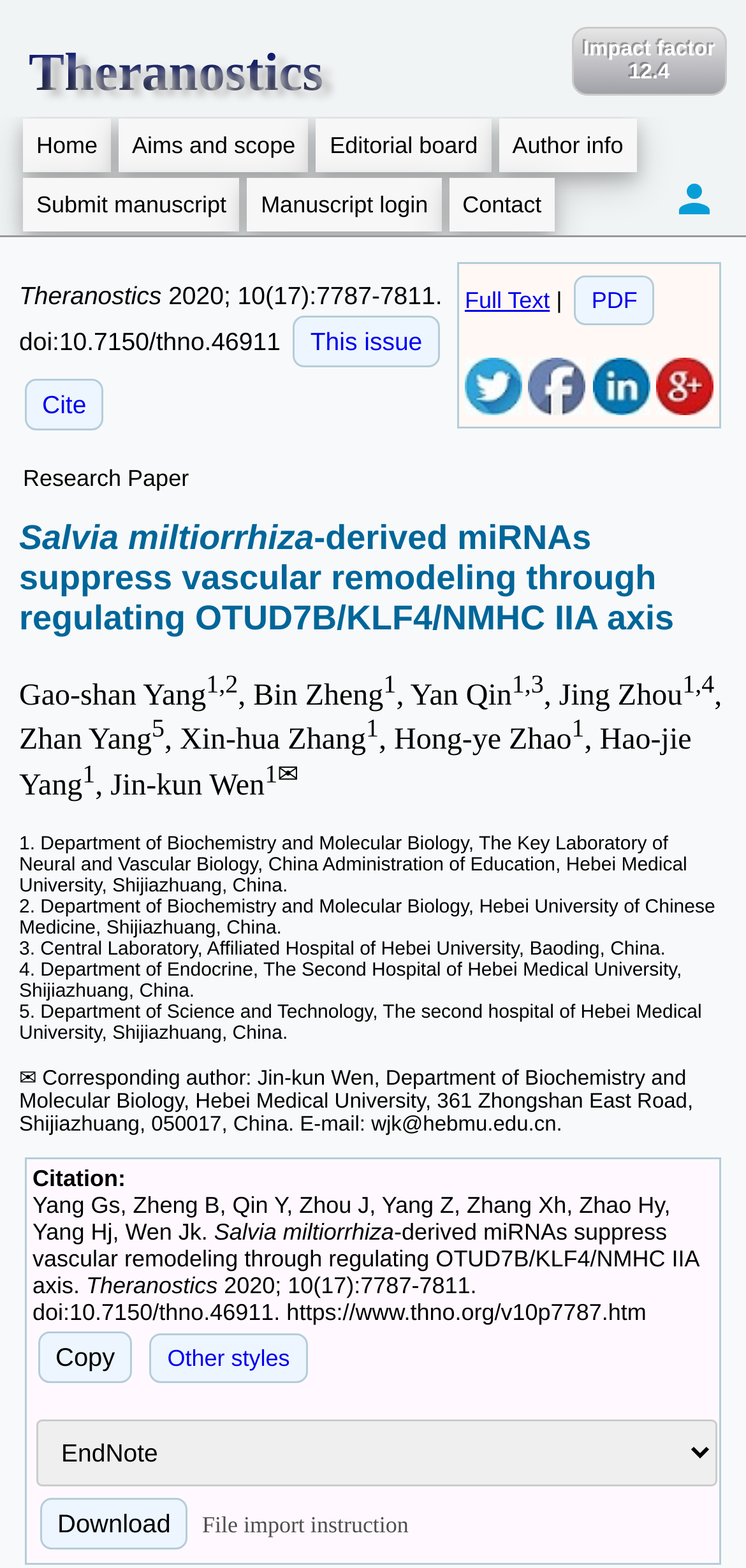Please look at the image and answer the question with a detailed explanation: What is the impact factor of Theranostics?

The impact factor of Theranostics can be found at the top of the webpage, where it is written as 'Impact factor' followed by the value '12.4'.